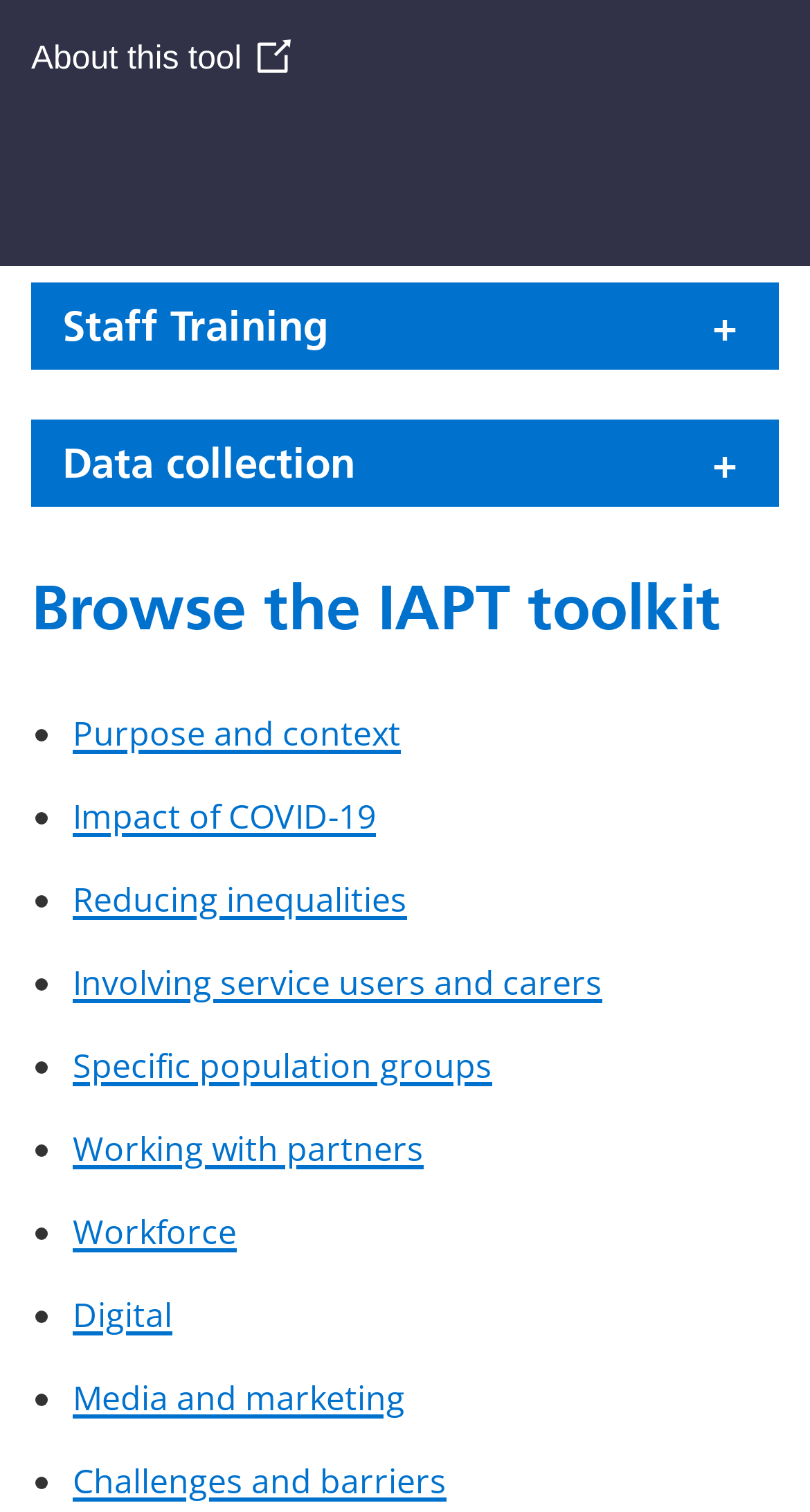Locate the bounding box coordinates of the area where you should click to accomplish the instruction: "Read about Purpose and context".

[0.09, 0.47, 0.495, 0.5]